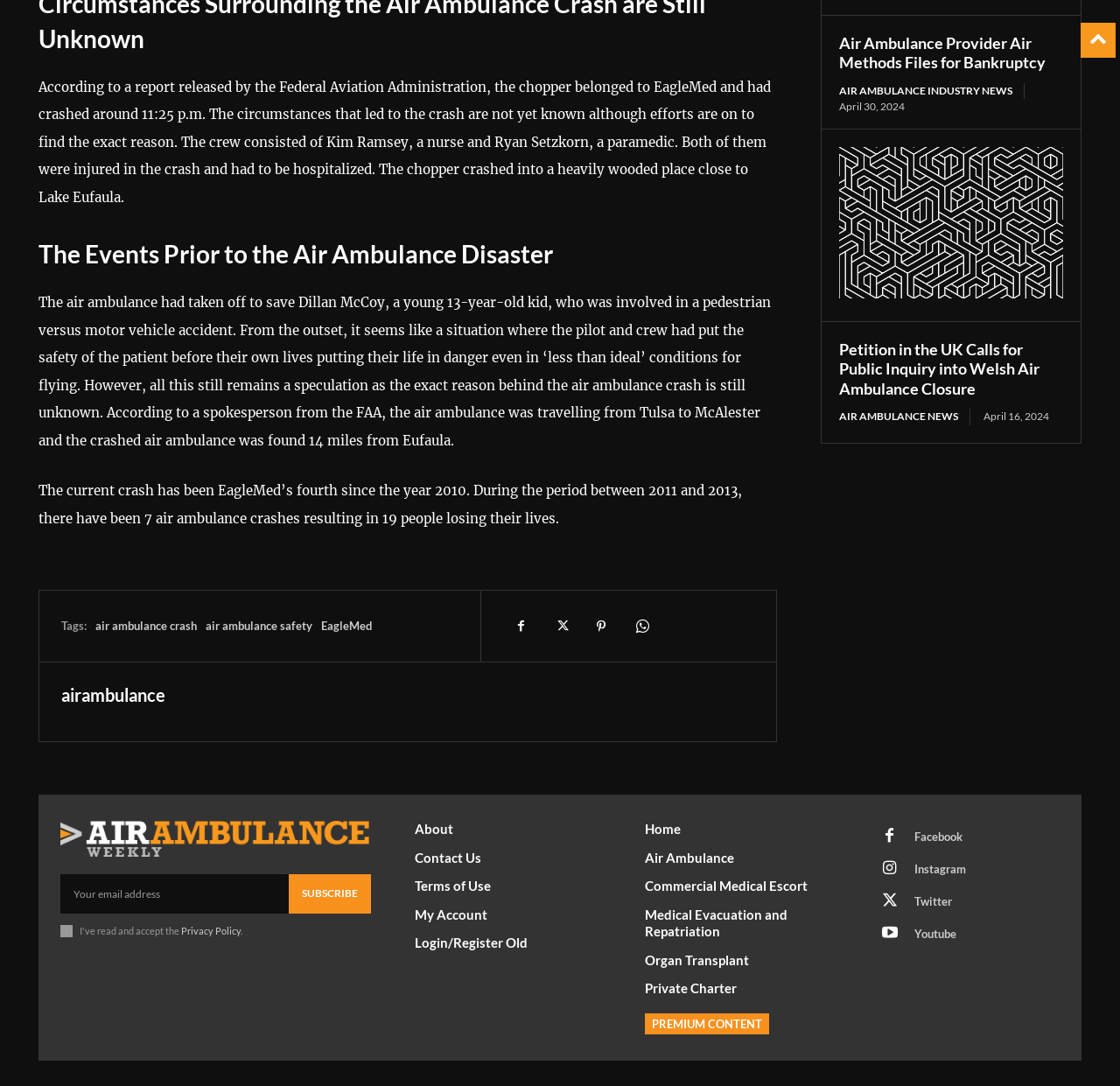What is the date of the petition in the UK calling for a public inquiry into Welsh Air Ambulance Closure?
Analyze the image and provide a thorough answer to the question.

The time element corresponding to the heading 'Petition in the UK Calls for Public Inquiry into Welsh Air Ambulance Closure' shows the date as April 16, 2024.